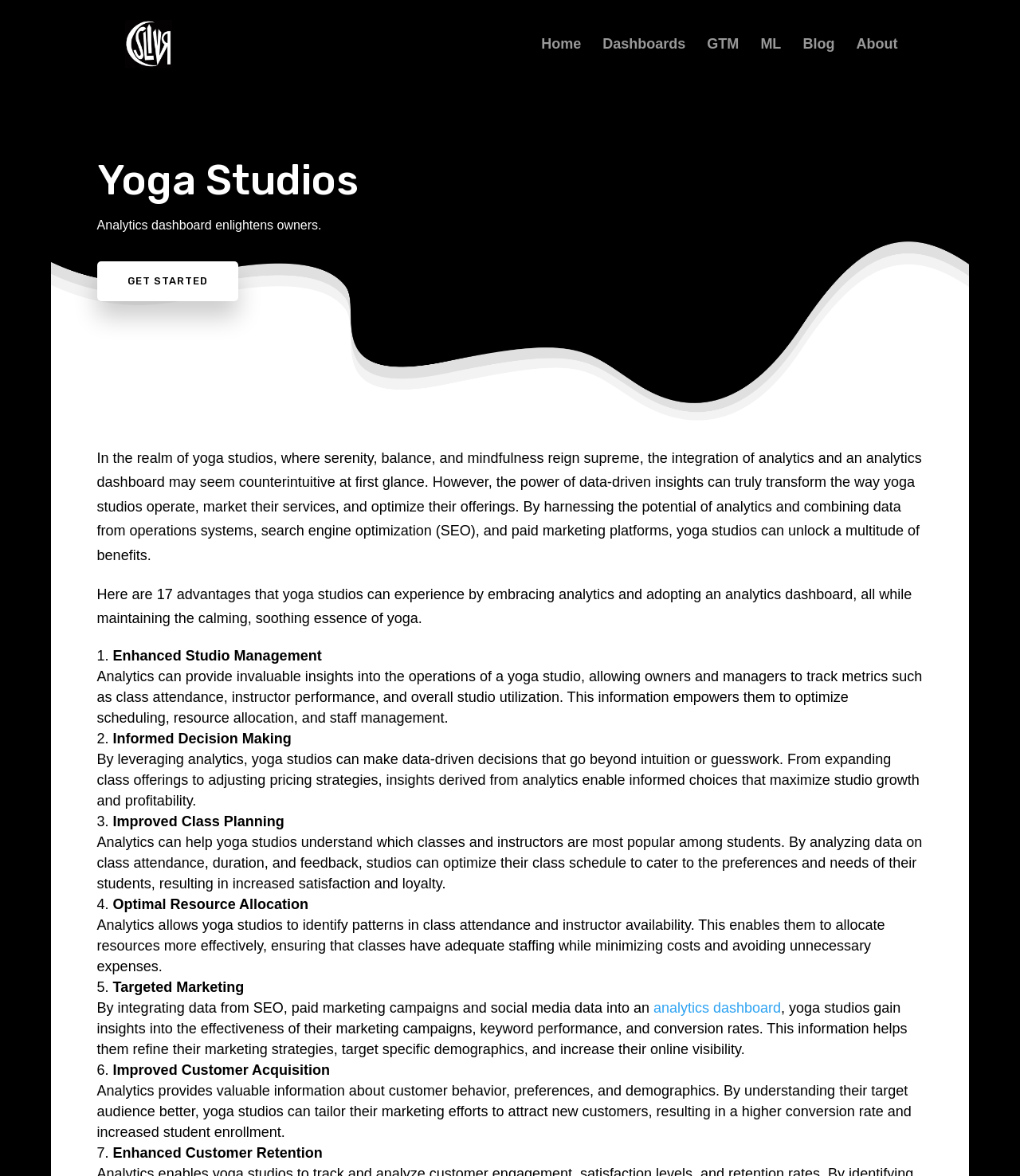Locate the bounding box coordinates of the region to be clicked to comply with the following instruction: "Click on the 'GET STARTED' button". The coordinates must be four float numbers between 0 and 1, in the form [left, top, right, bottom].

[0.095, 0.222, 0.233, 0.256]